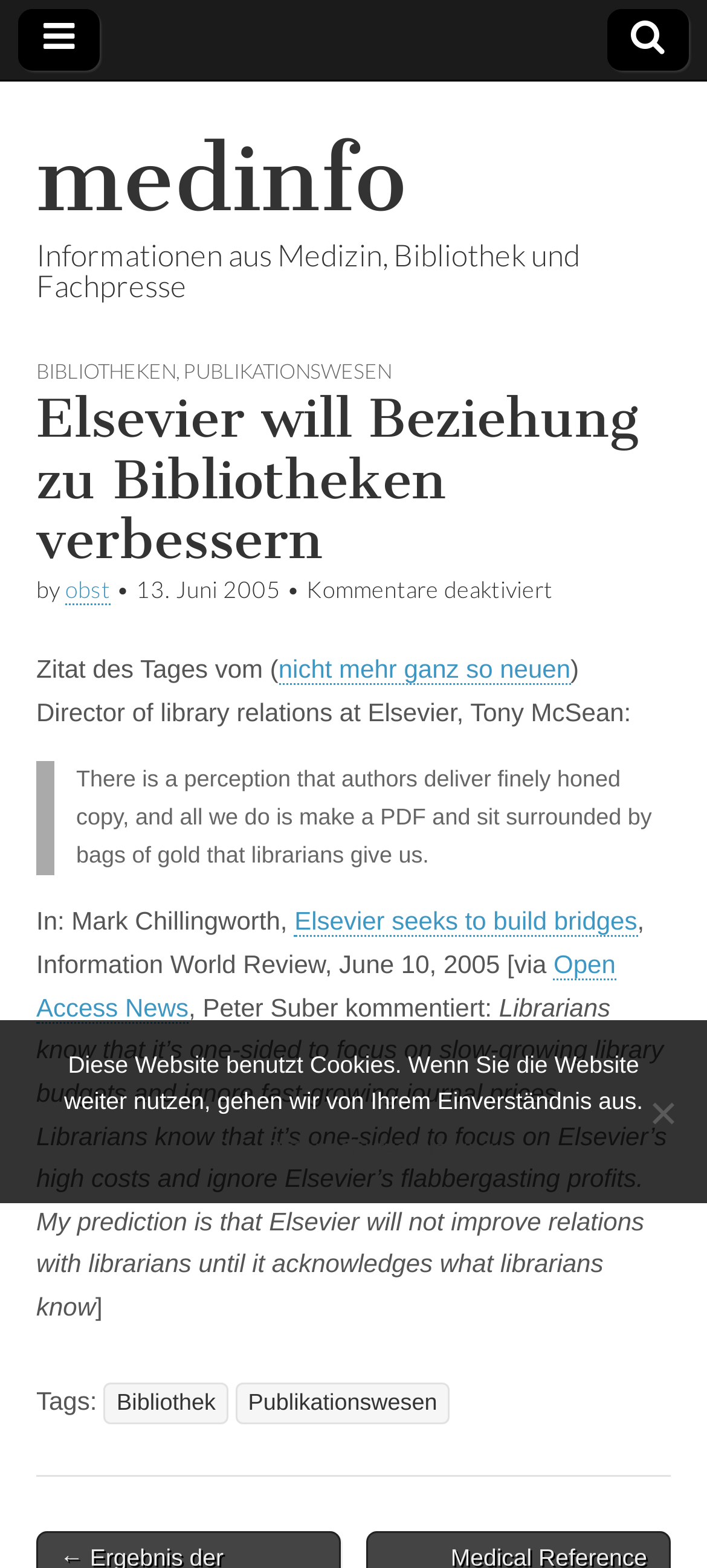Please identify the webpage's heading and generate its text content.

Elsevier will Beziehung zu Bibliotheken verbessern